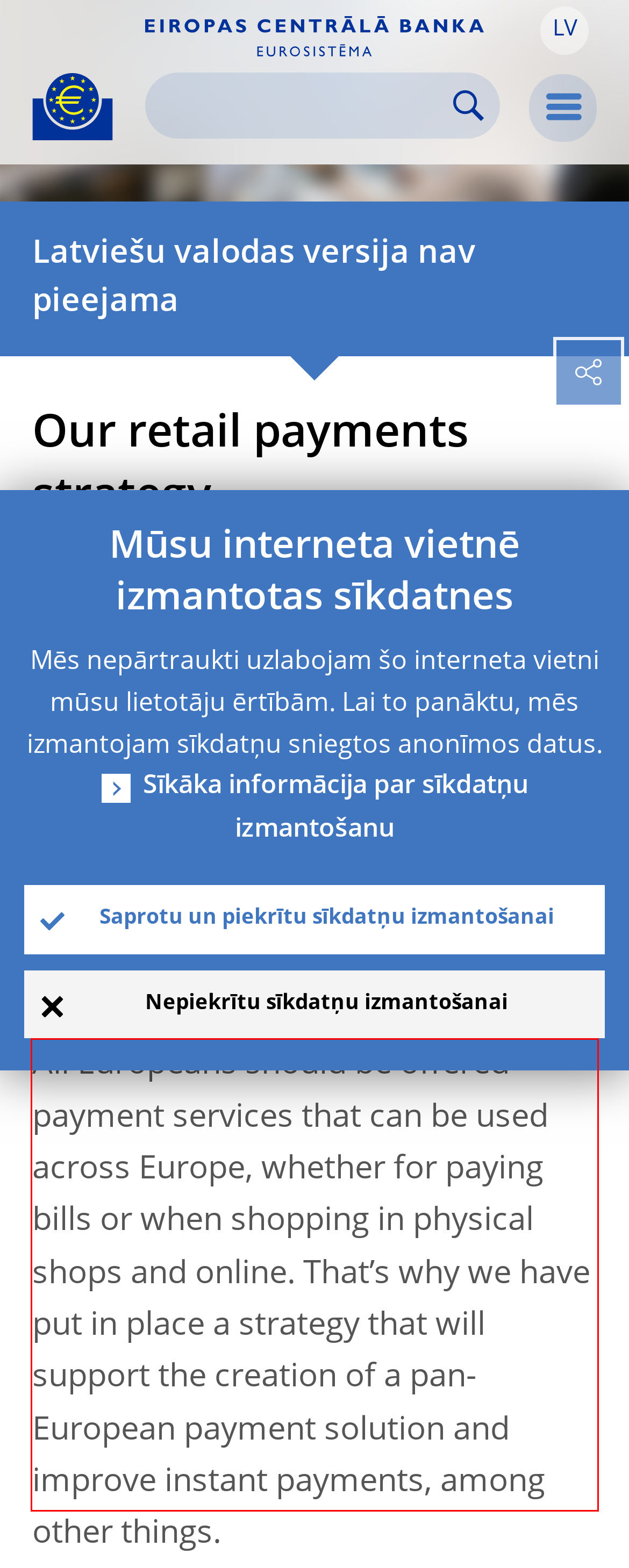The screenshot you have been given contains a UI element surrounded by a red rectangle. Use OCR to read and extract the text inside this red rectangle.

All Europeans should be offered payment services that can be used across Europe, whether for paying bills or when shopping in physical shops and online. That’s why we have put in place a strategy that will support the creation of a pan-European payment solution and improve instant payments, among other things.